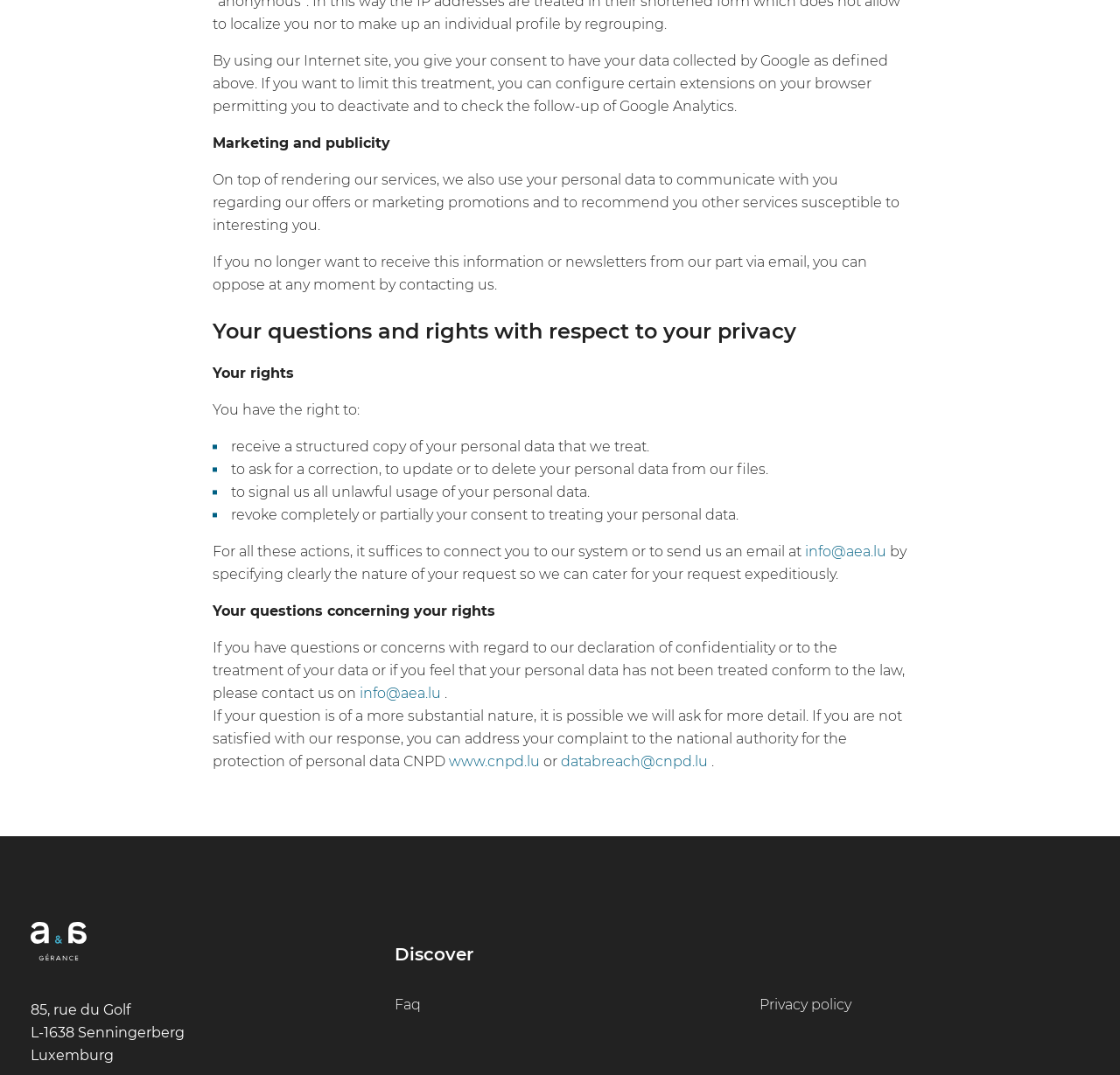Extract the bounding box coordinates for the described element: "Faq". The coordinates should be represented as four float numbers between 0 and 1: [left, top, right, bottom].

[0.353, 0.927, 0.376, 0.942]